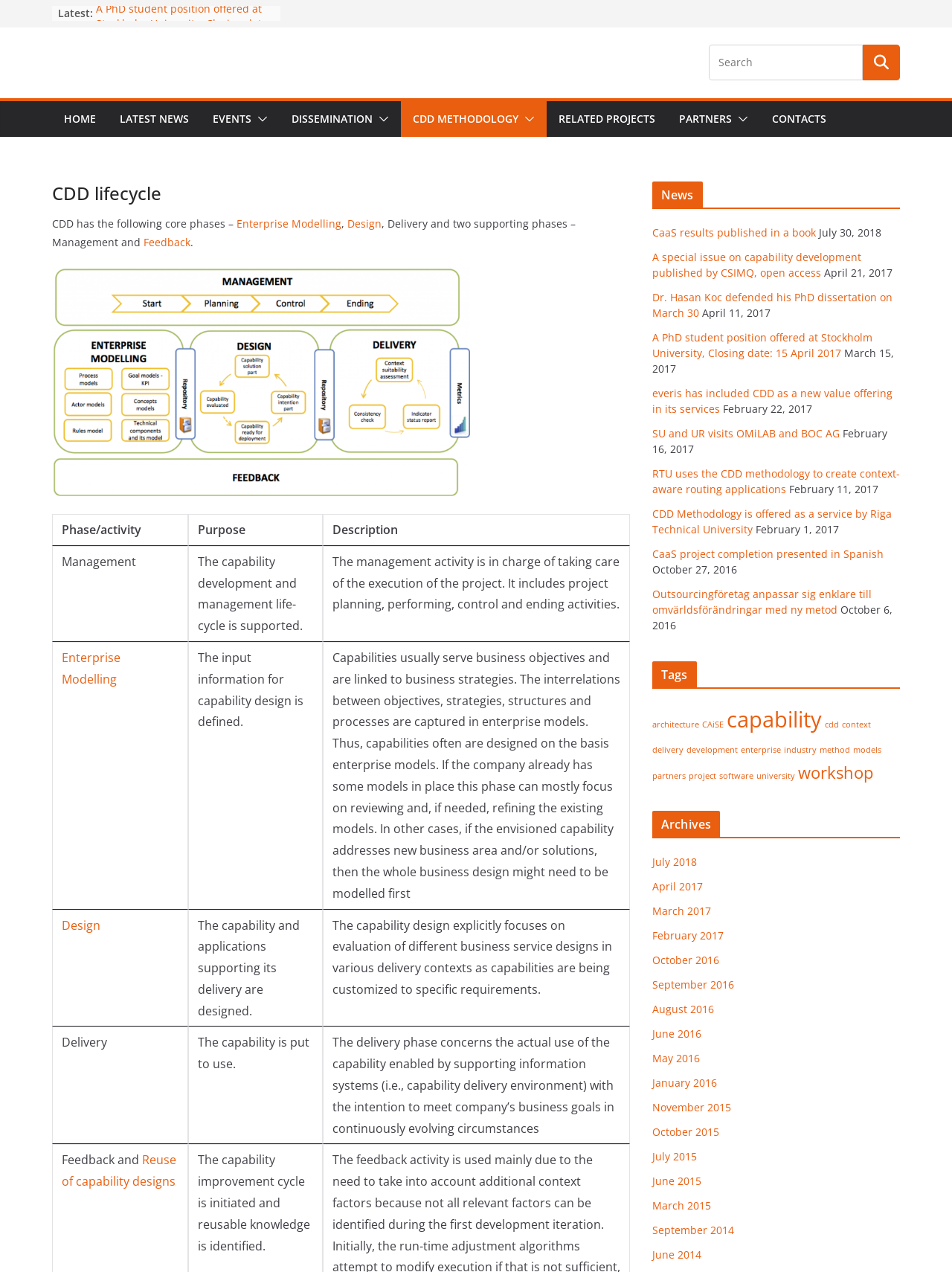Refer to the image and offer a detailed explanation in response to the question: How many grid cells are in the first row of the table?

The first row of the table has three grid cells: Phase/activity, Purpose, and Description. These cells are part of the table that describes the different phases of the CDD lifecycle.